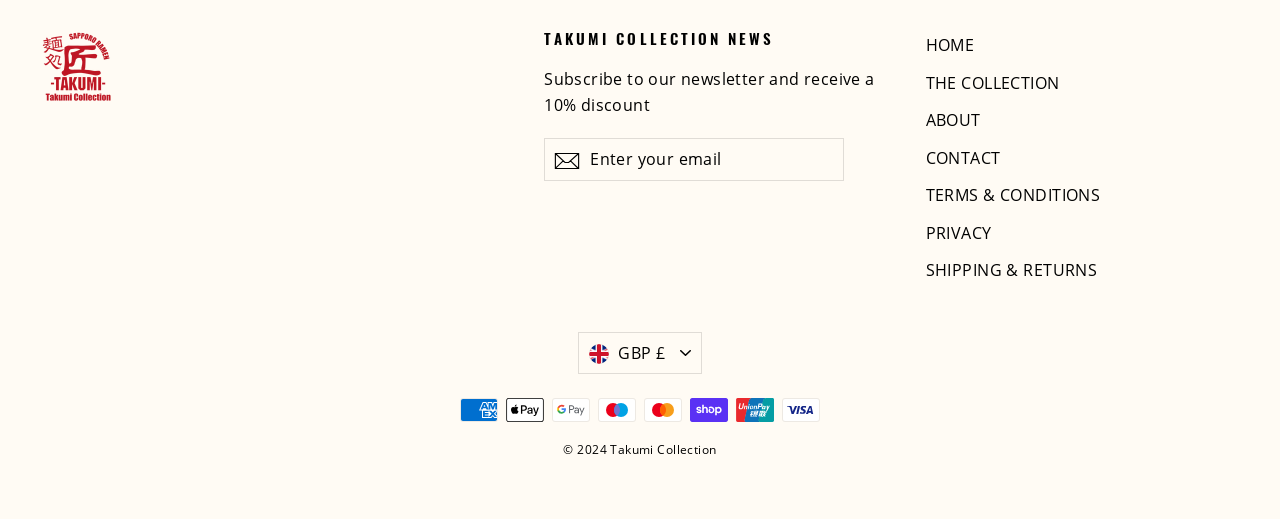Highlight the bounding box coordinates of the element you need to click to perform the following instruction: "Click on CONTACT link."

[0.723, 0.273, 0.94, 0.337]